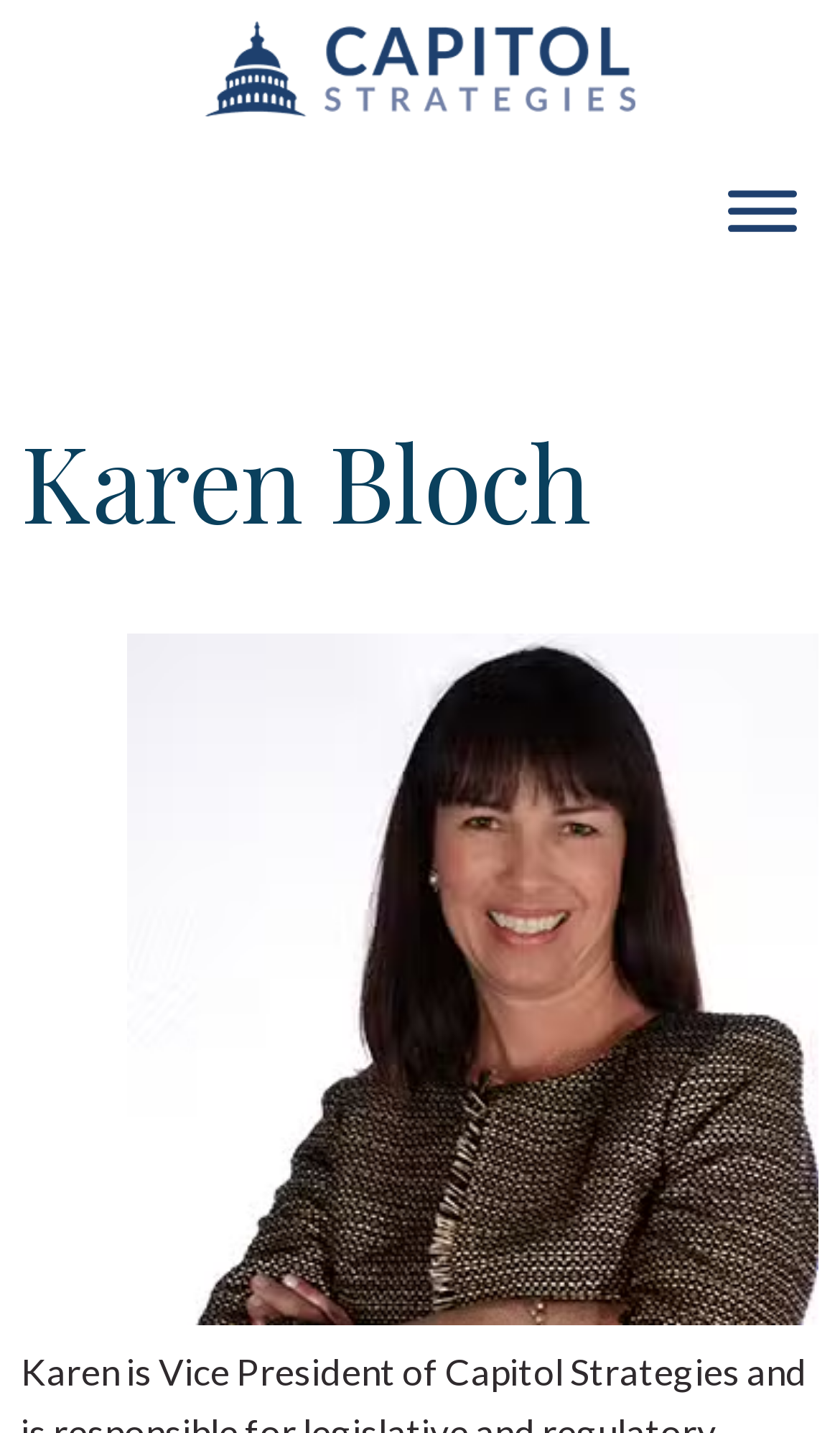Identify the bounding box coordinates for the UI element mentioned here: "aria-label="Toggle Menu"". Provide the coordinates as four float values between 0 and 1, i.e., [left, top, right, bottom].

[0.867, 0.133, 0.949, 0.162]